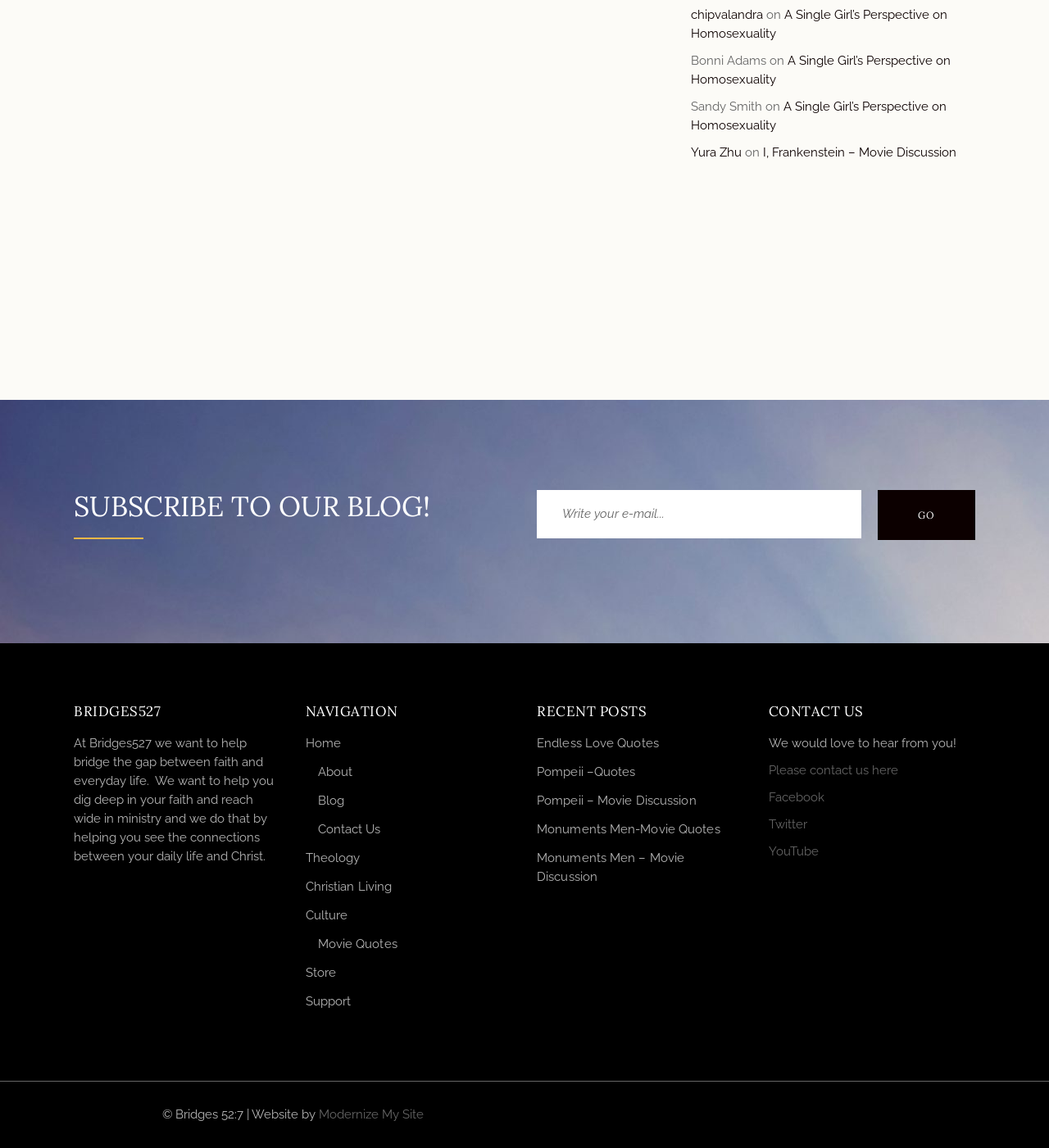Find the bounding box coordinates for the element that must be clicked to complete the instruction: "Write your email". The coordinates should be four float numbers between 0 and 1, indicated as [left, top, right, bottom].

[0.512, 0.427, 0.821, 0.469]